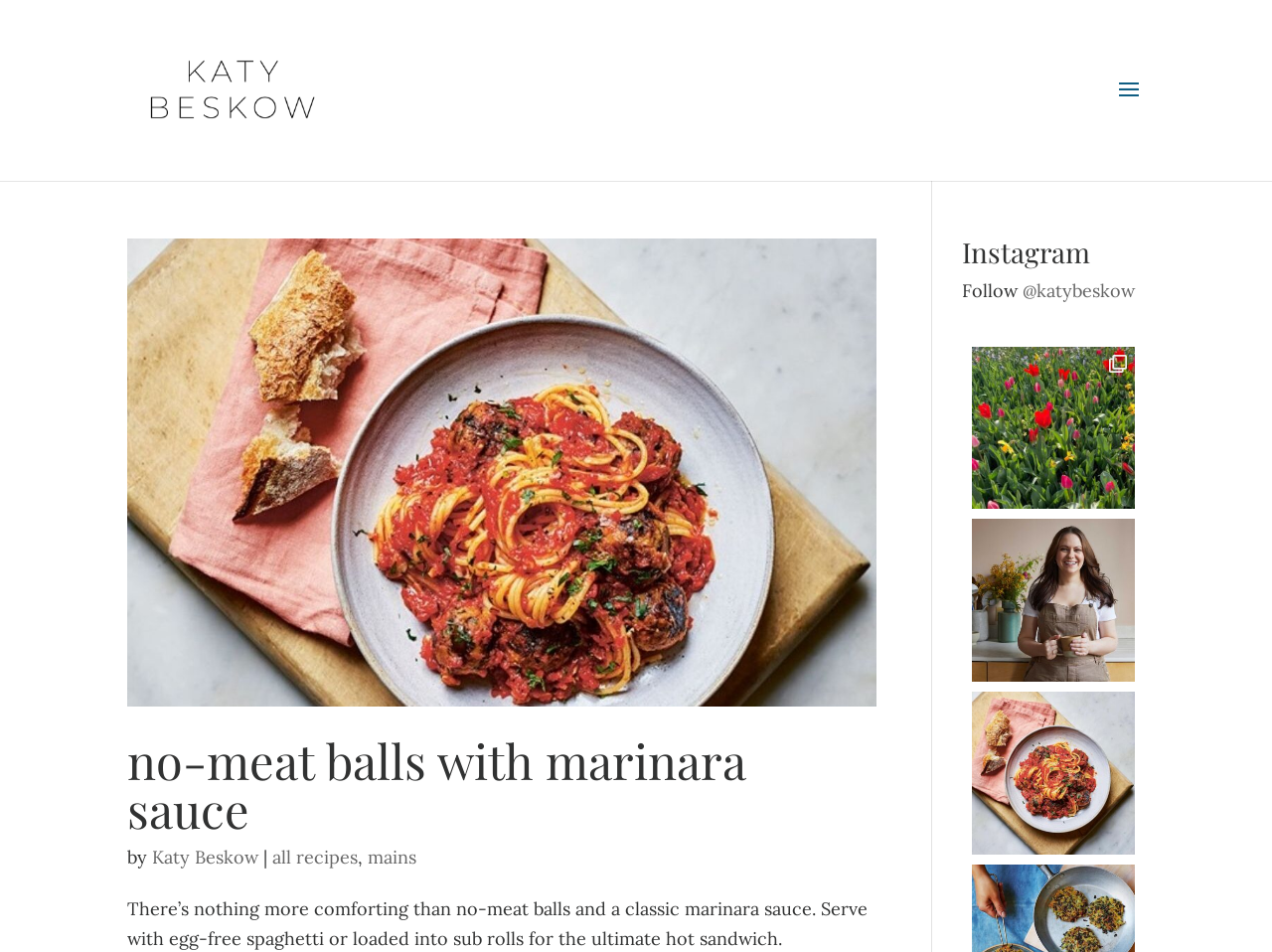Please identify the bounding box coordinates of the region to click in order to complete the given instruction: "read Katy Beskow's latest Instagram post". The coordinates should be four float numbers between 0 and 1, i.e., [left, top, right, bottom].

[0.764, 0.364, 0.892, 0.535]